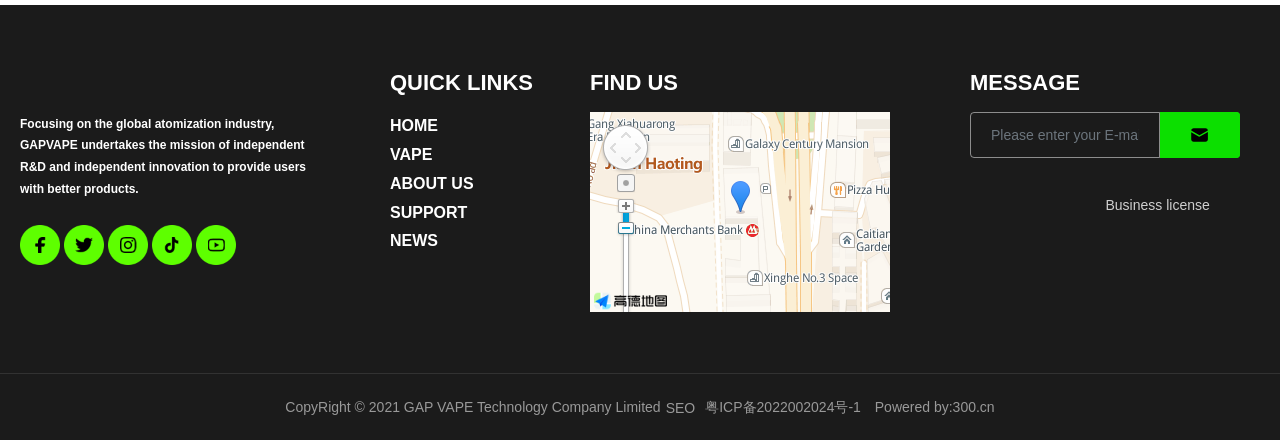Please find the bounding box coordinates of the section that needs to be clicked to achieve this instruction: "View YouTube".

[0.153, 0.536, 0.184, 0.572]